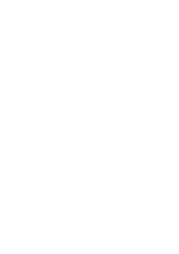With reference to the image, please provide a detailed answer to the following question: What does the graphic aim to do?

The design of the graphic suggests it's meant to capture attention and convey essential information in a digital interface, guiding user interaction and maintaining a cohesive aesthetic with the overall layout of the site.